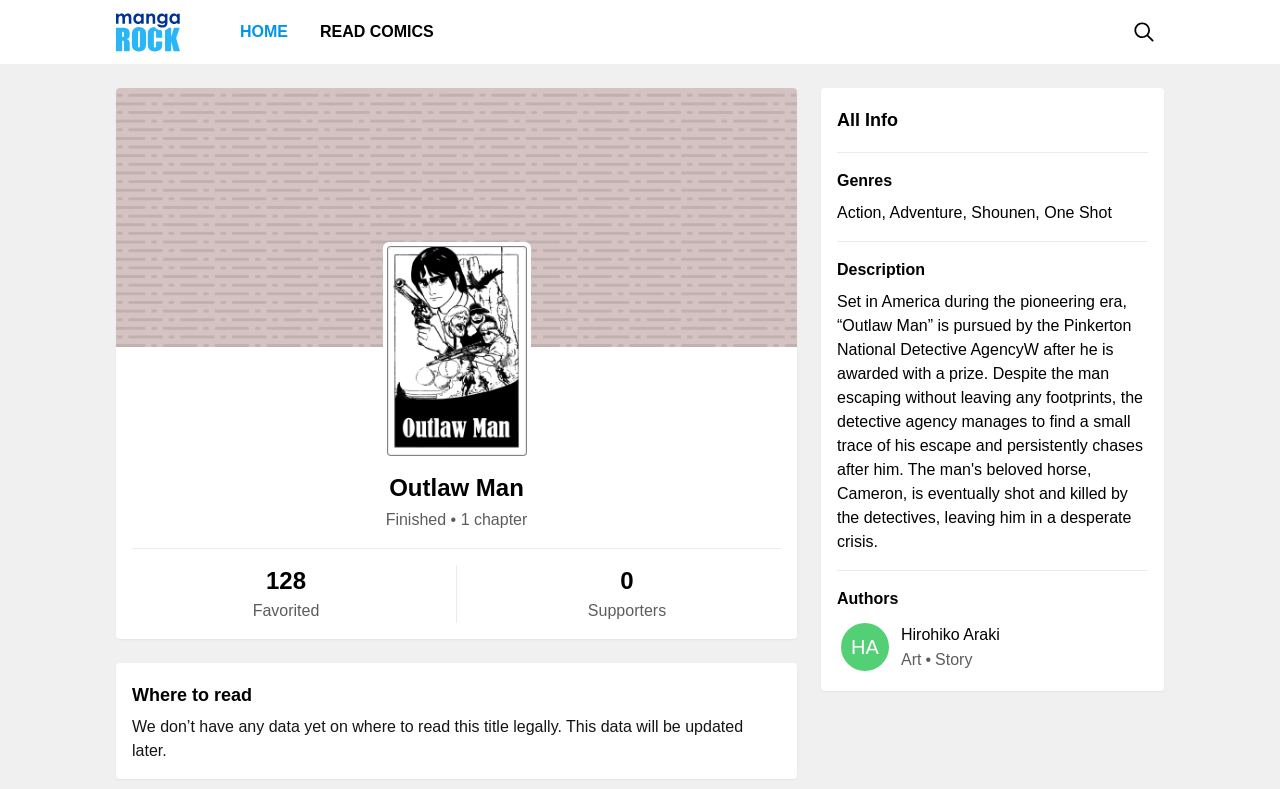How many chapters are there in Outlaw Man?
Please provide a single word or phrase in response based on the screenshot.

1 chapter